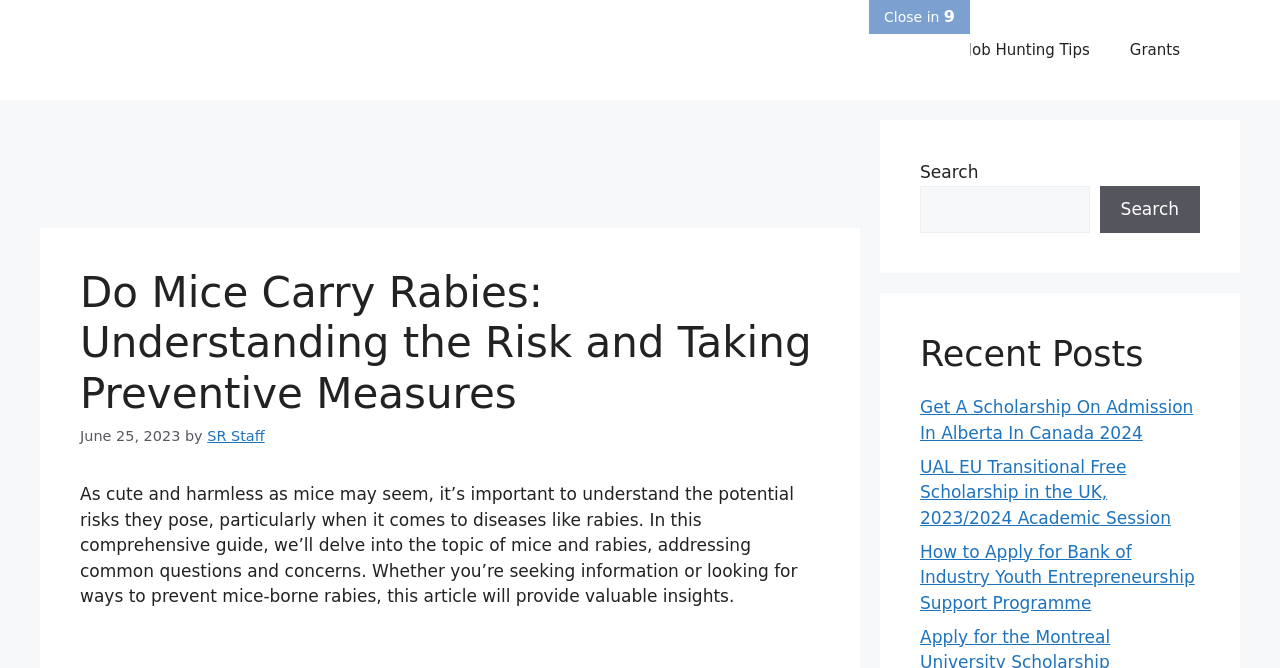Indicate the bounding box coordinates of the element that must be clicked to execute the instruction: "Go to the next page". The coordinates should be given as four float numbers between 0 and 1, i.e., [left, top, right, bottom].

None